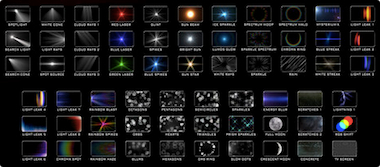Generate a detailed caption for the image.

The image showcases a collection of various light effect filters designed for use in photography applications, specifically focusing on the functionalities that enhance iPhone photography. Arranged in a grid format, the filters include diverse styles such as "Blue Light," "Light Edge," "Glow," and "Starburst," among others. Each filter is represented by its own thumbnail, illustrating its unique visual effect, ideal for achieving creative lighting enhancements in photos. This versatile selection caters to different artistic needs, providing users with tools to add dramatic lighting and texture to their images, contributing to the broader capabilities of photography apps like LensLight 3.0.